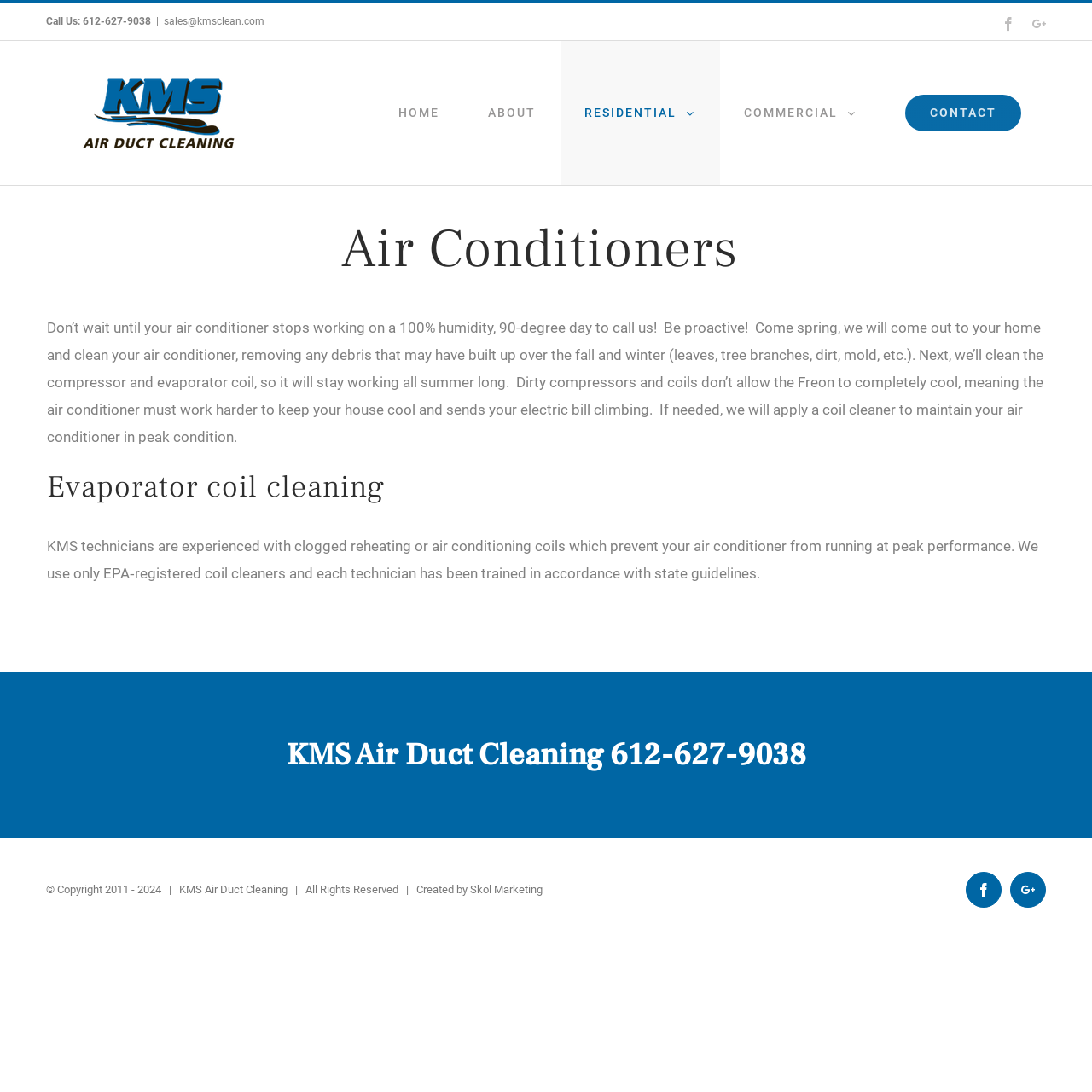Find the bounding box of the UI element described as follows: "alt="KMS Air Duct Cleaning Logo"".

[0.042, 0.062, 0.248, 0.145]